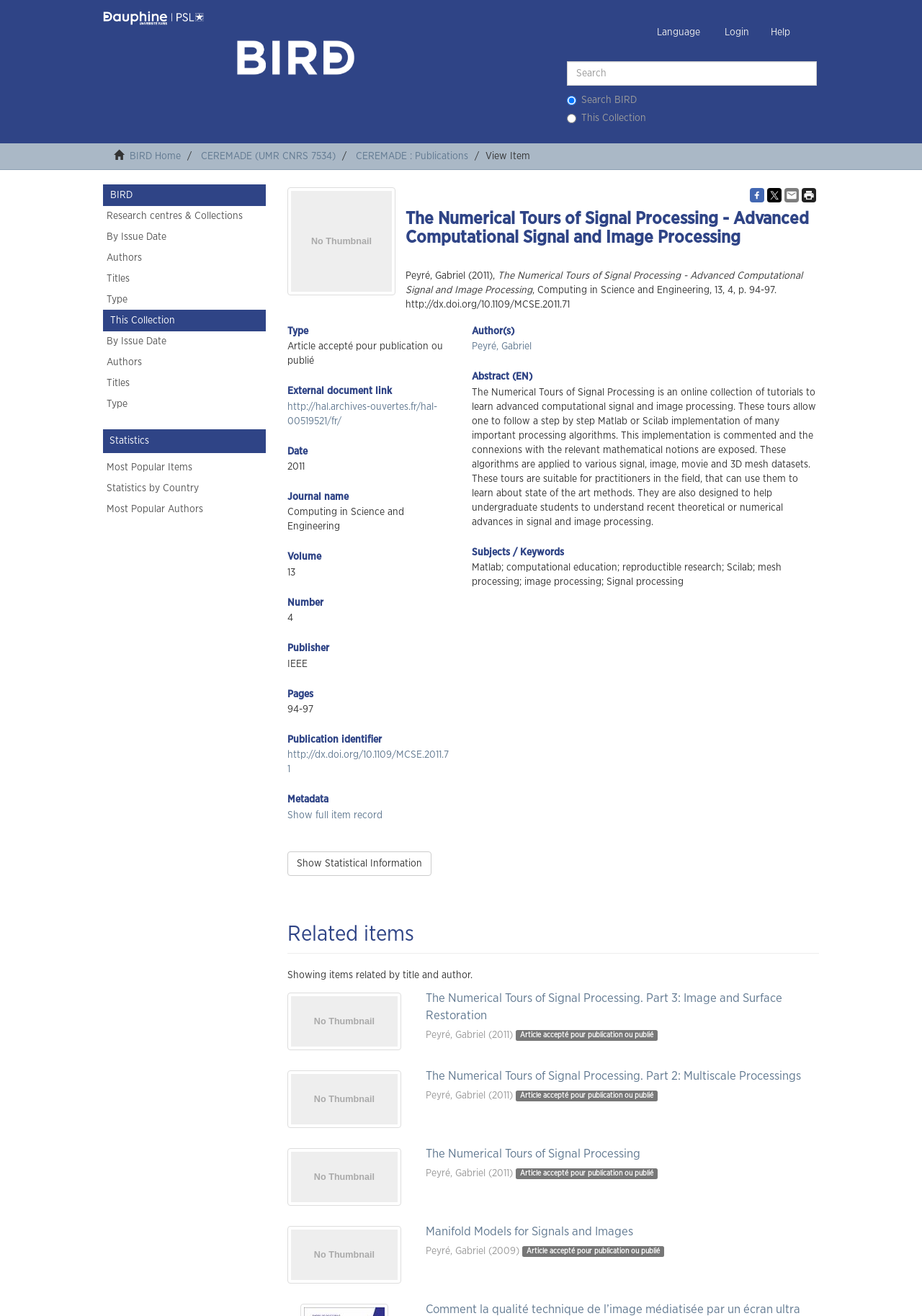Find the bounding box coordinates for the element that must be clicked to complete the instruction: "Quote a post". The coordinates should be four float numbers between 0 and 1, indicated as [left, top, right, bottom].

None